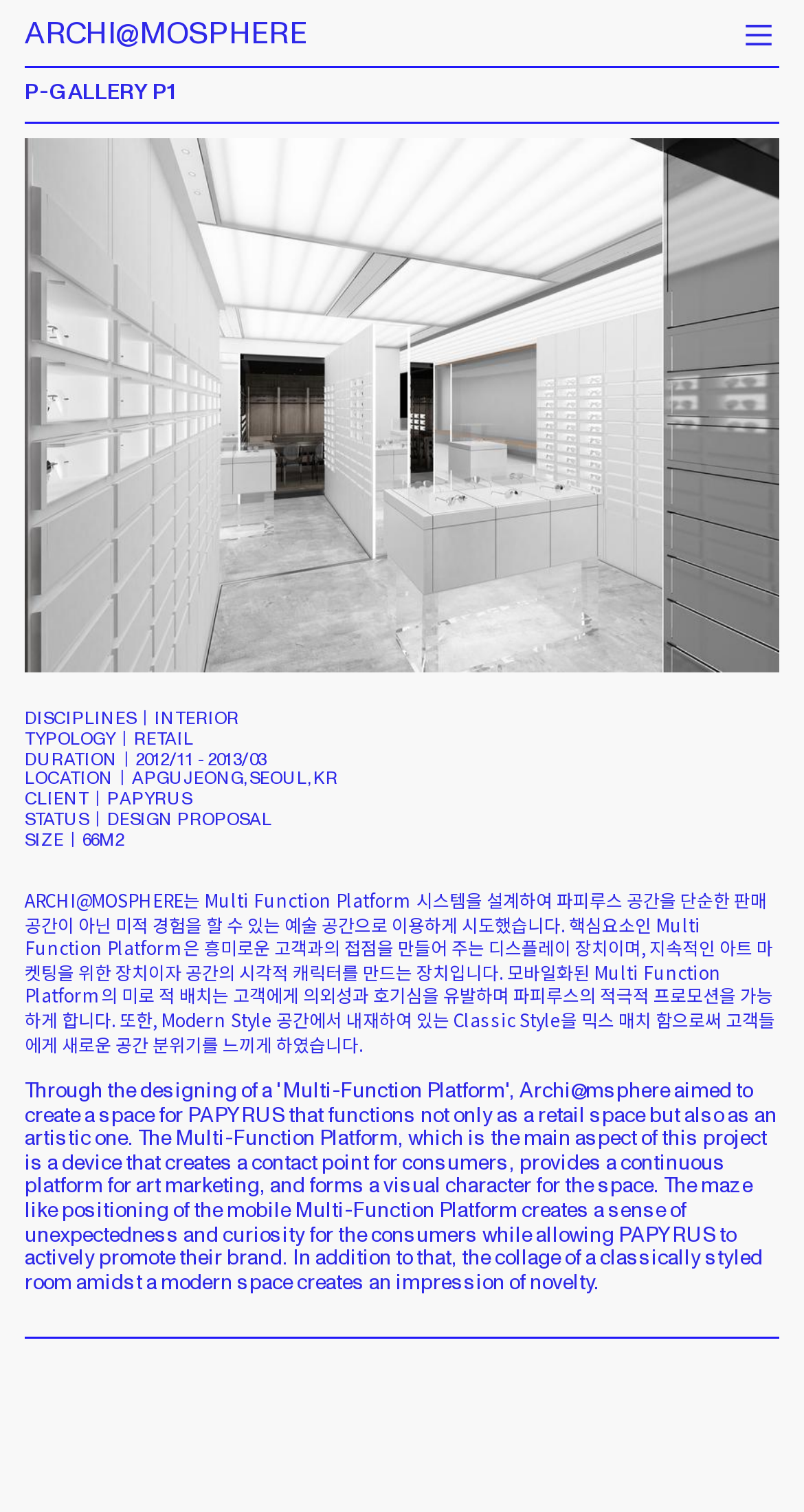What is the size of the project?
Please give a detailed and elaborate answer to the question.

The size of the project can be found in the StaticText element with the text 'SIZEㅣ66M2' in the middle of the webpage.